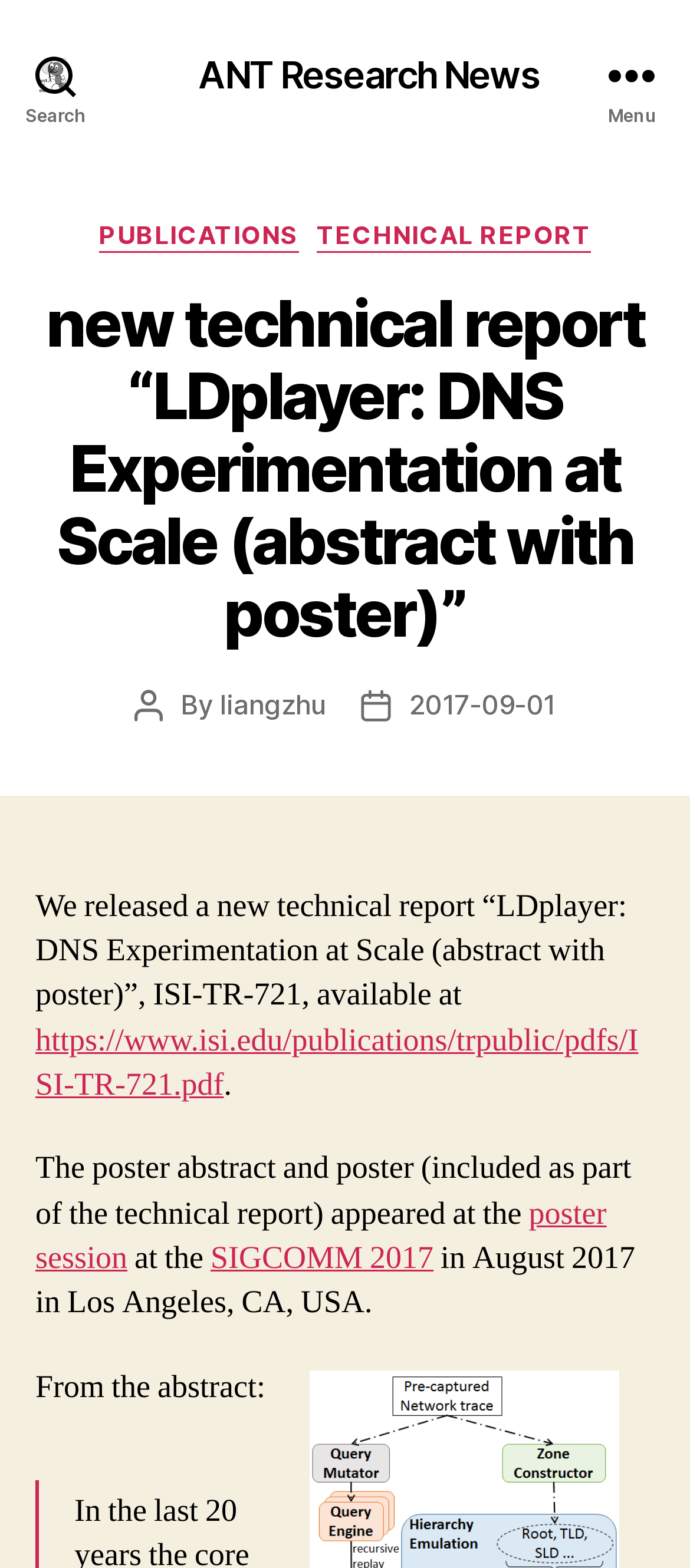Please identify the bounding box coordinates of the element that needs to be clicked to perform the following instruction: "Search for something".

[0.0, 0.0, 0.162, 0.095]